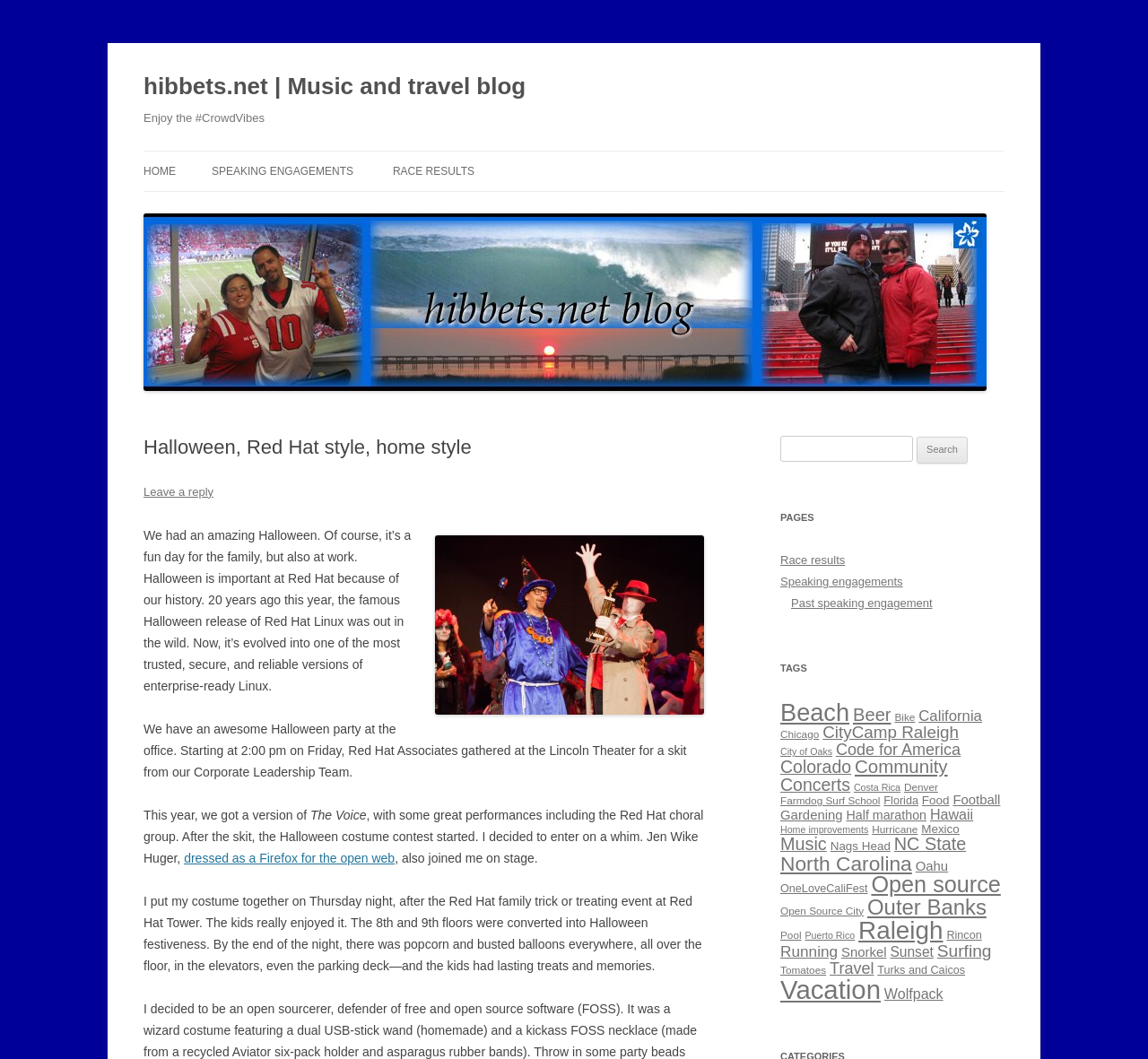Determine the bounding box coordinates for the area you should click to complete the following instruction: "Click the 'Leave a reply' link".

[0.125, 0.458, 0.186, 0.471]